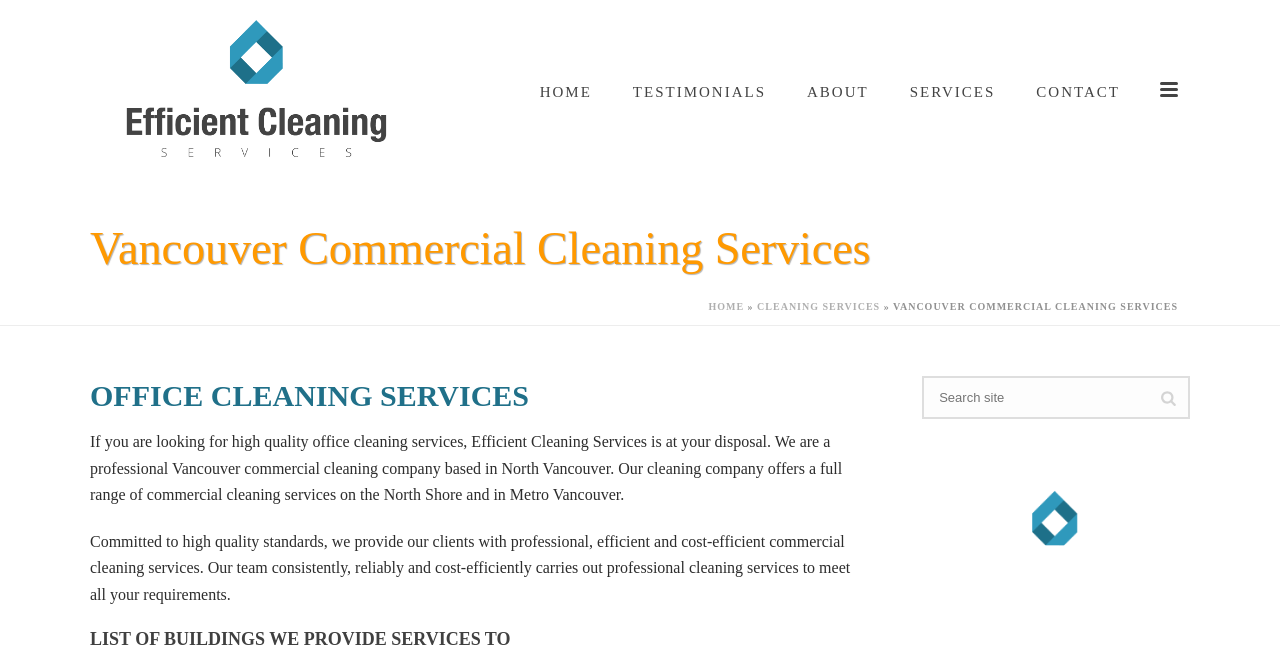Given the element description Cleaning Services, predict the bounding box coordinates for the UI element in the webpage screenshot. The format should be (top-left x, top-left y, bottom-right x, bottom-right y), and the values should be between 0 and 1.

[0.591, 0.461, 0.688, 0.478]